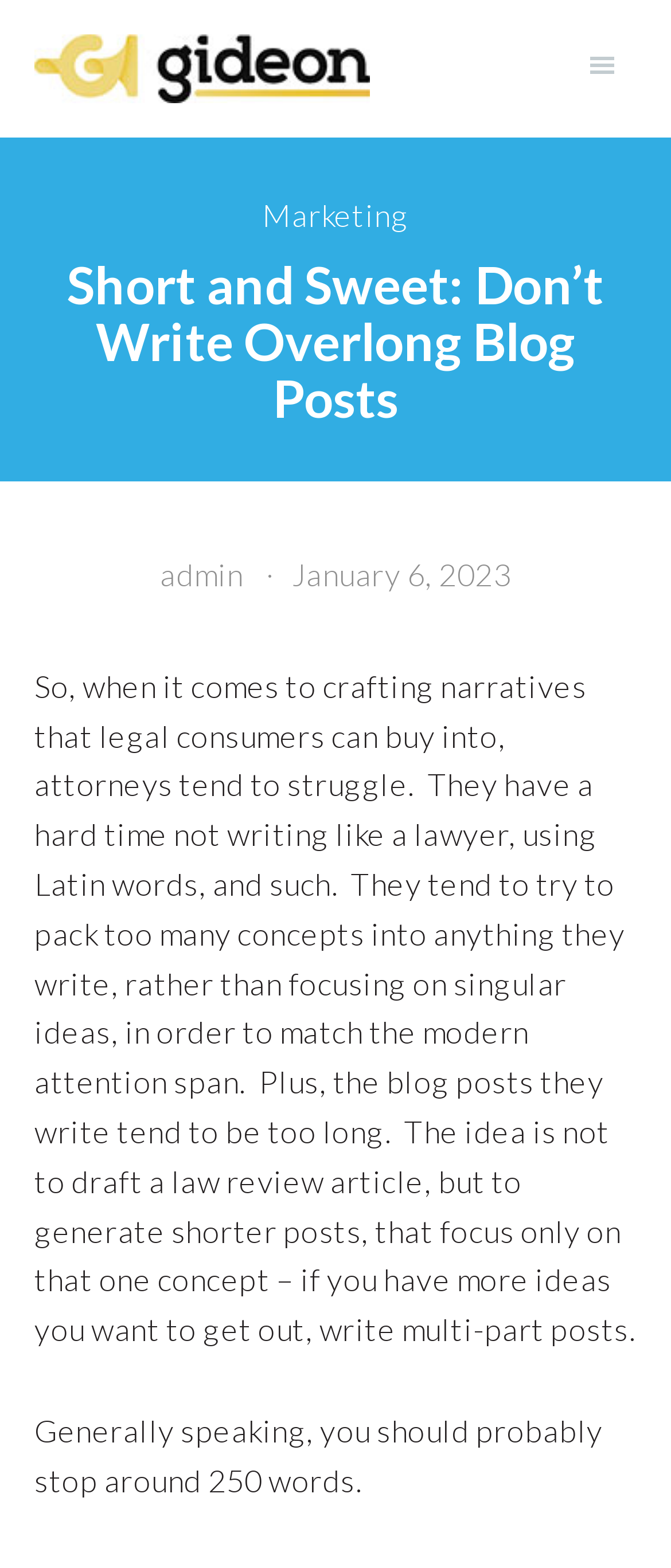What is the date of the blog post?
From the image, respond using a single word or phrase.

January 6, 2023